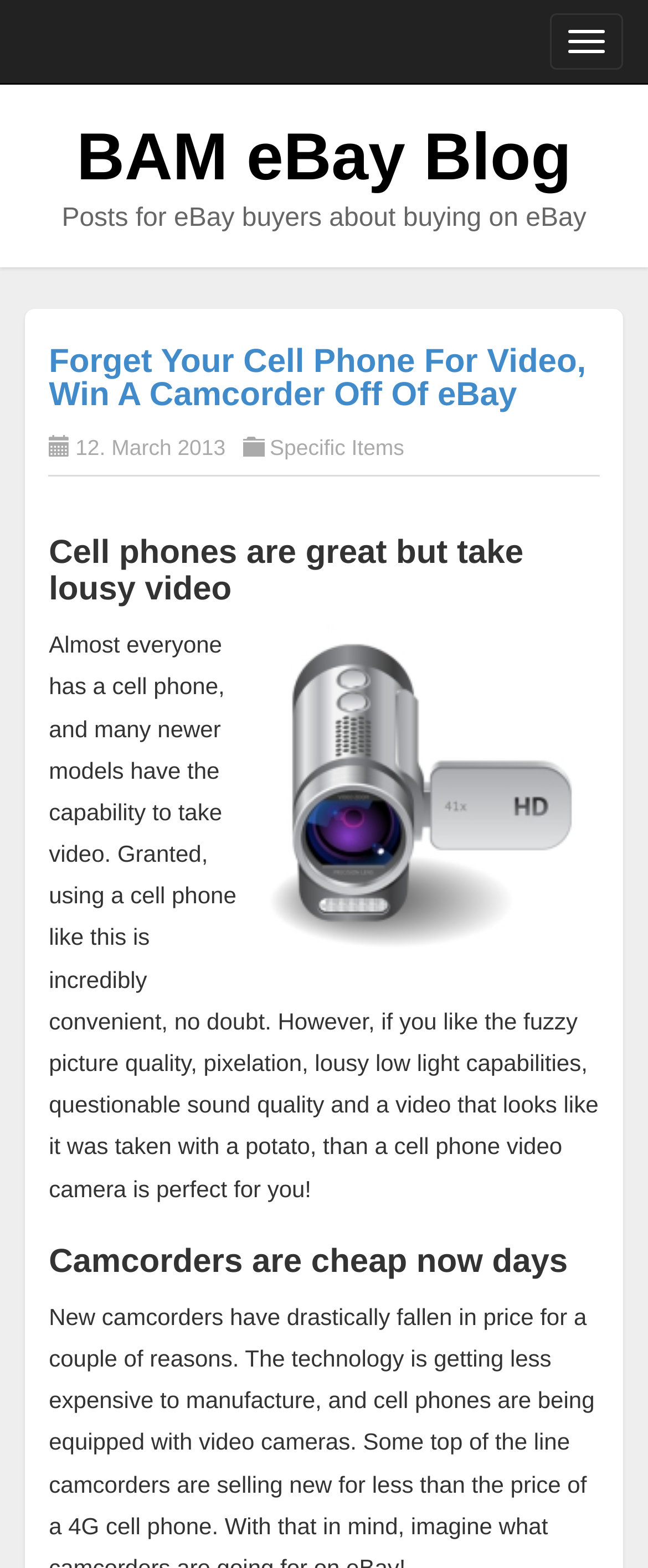Use a single word or phrase to respond to the question:
How many posts are displayed on this page?

3